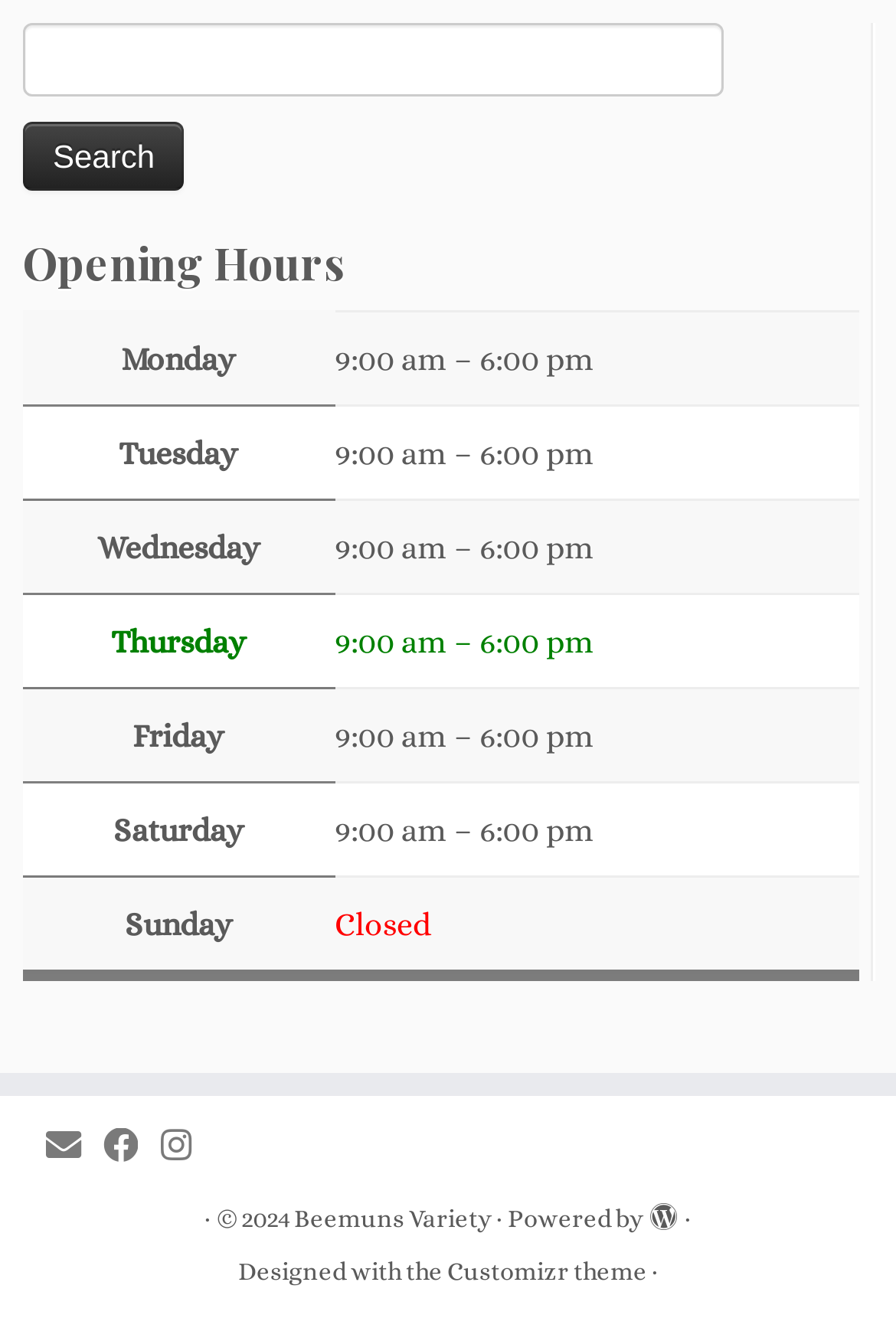How many social media links are there?
Look at the screenshot and respond with one word or a short phrase.

3